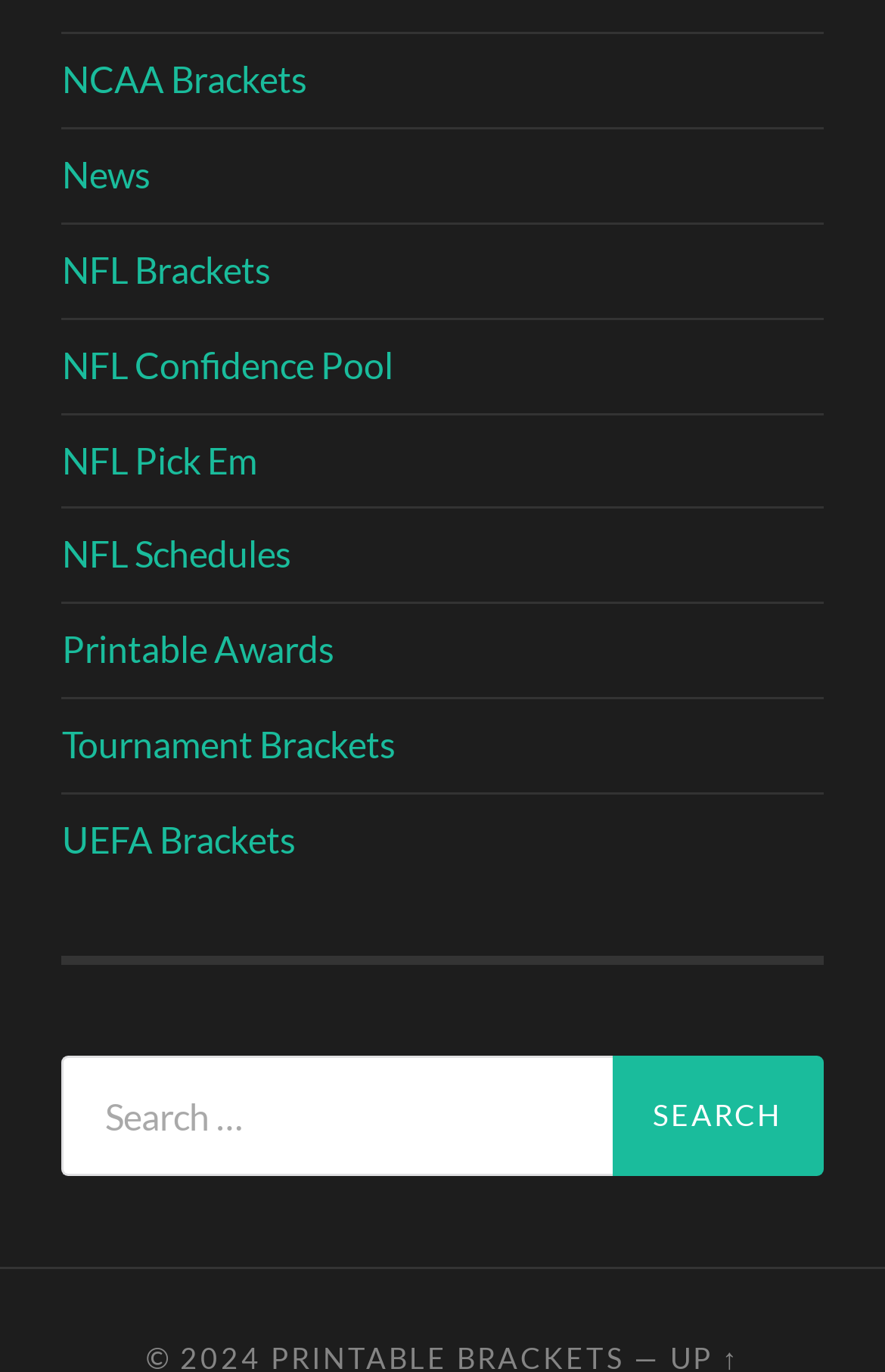Provide the bounding box coordinates of the section that needs to be clicked to accomplish the following instruction: "Print awards."

[0.07, 0.457, 0.378, 0.488]